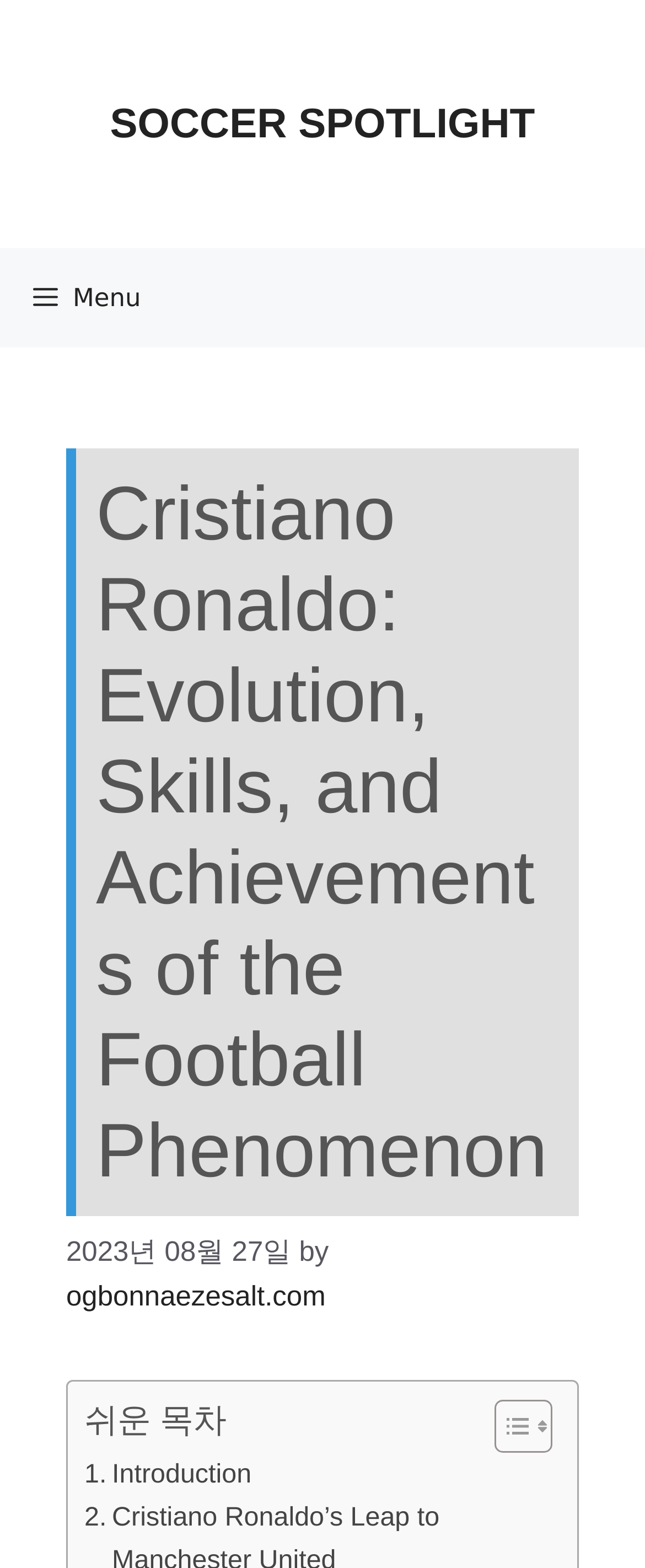What is the author of the article? Please answer the question using a single word or phrase based on the image.

ogbonnaezesalt.com